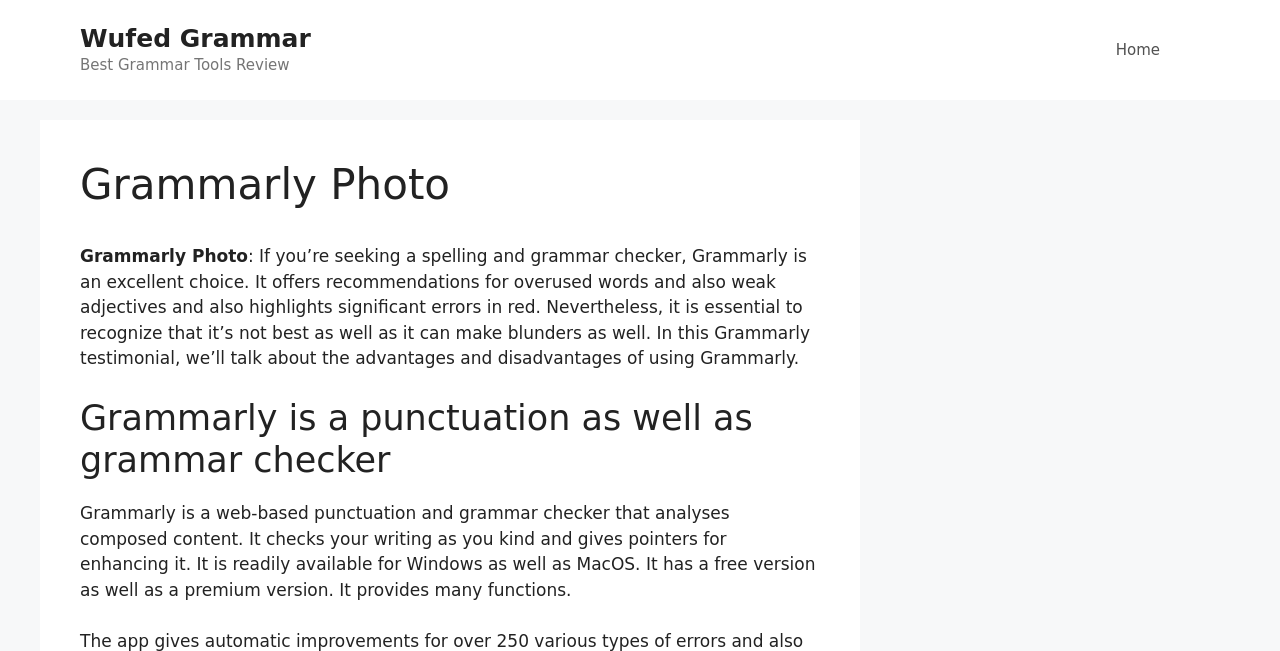Give a one-word or one-phrase response to the question: 
What are the two versions of Grammarly?

Free and premium